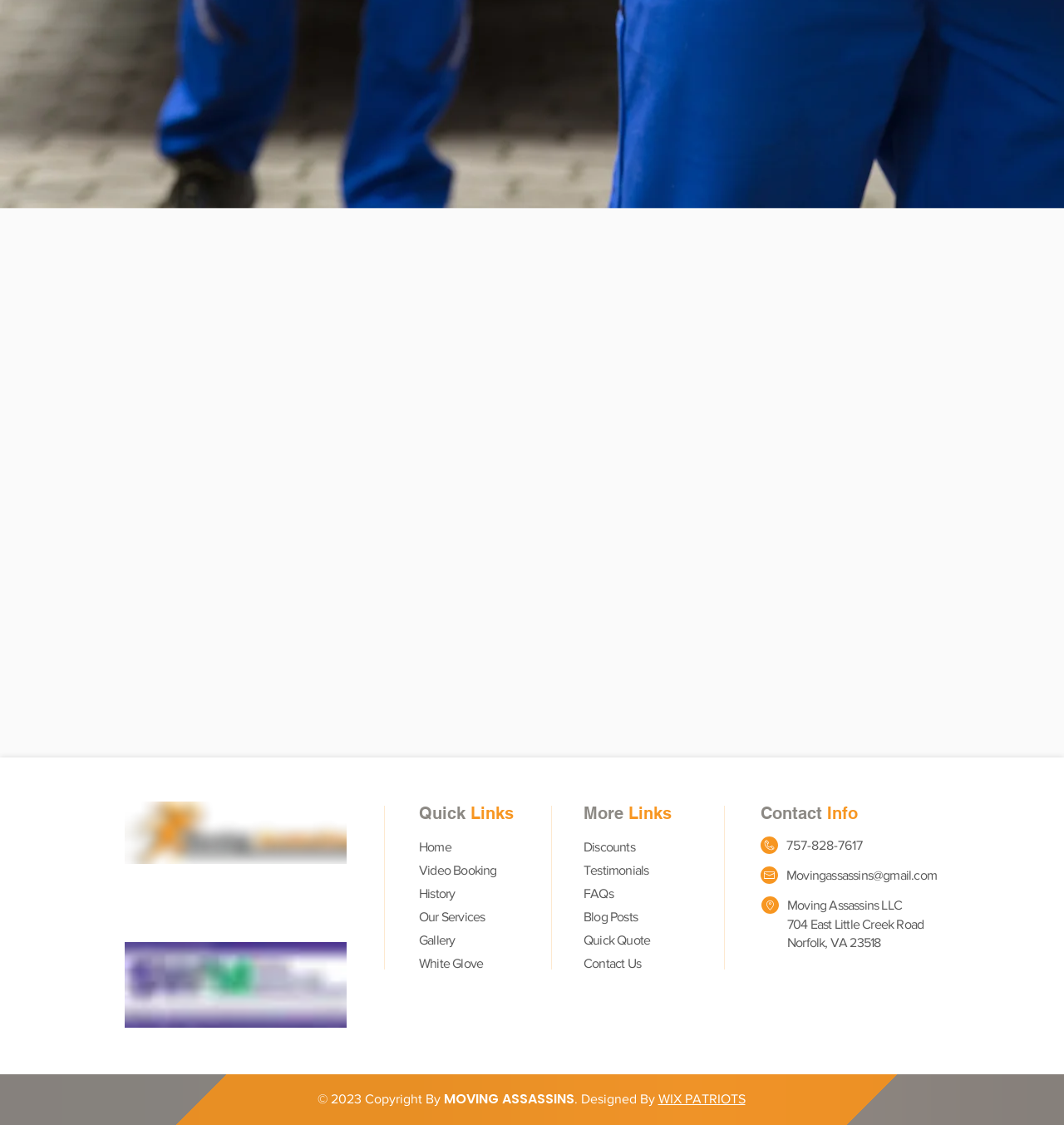Kindly determine the bounding box coordinates of the area that needs to be clicked to fulfill this instruction: "Click on the 'Home' link".

[0.394, 0.747, 0.424, 0.759]